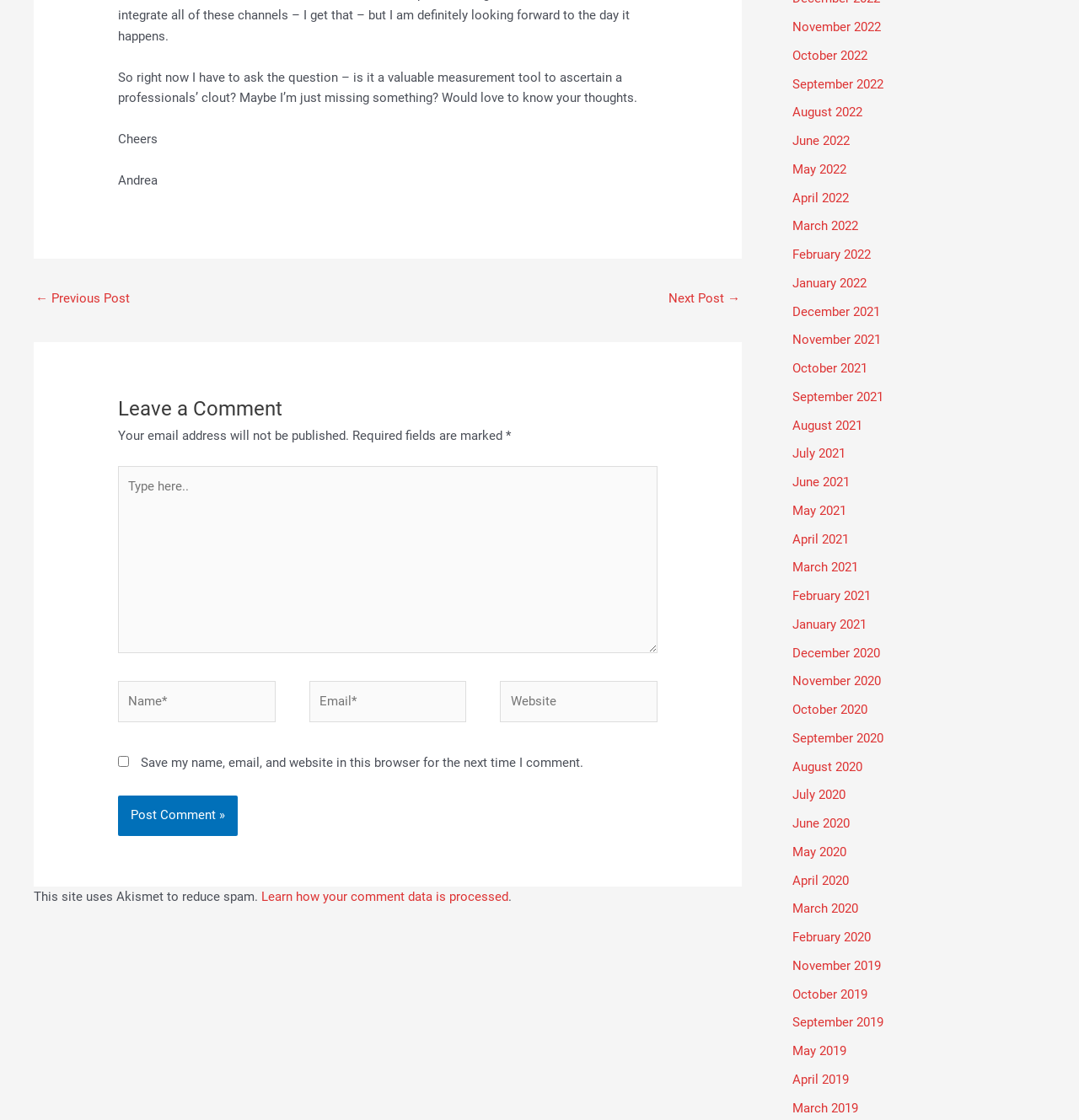Please answer the following question using a single word or phrase: 
How many text fields are in the comment form?

4